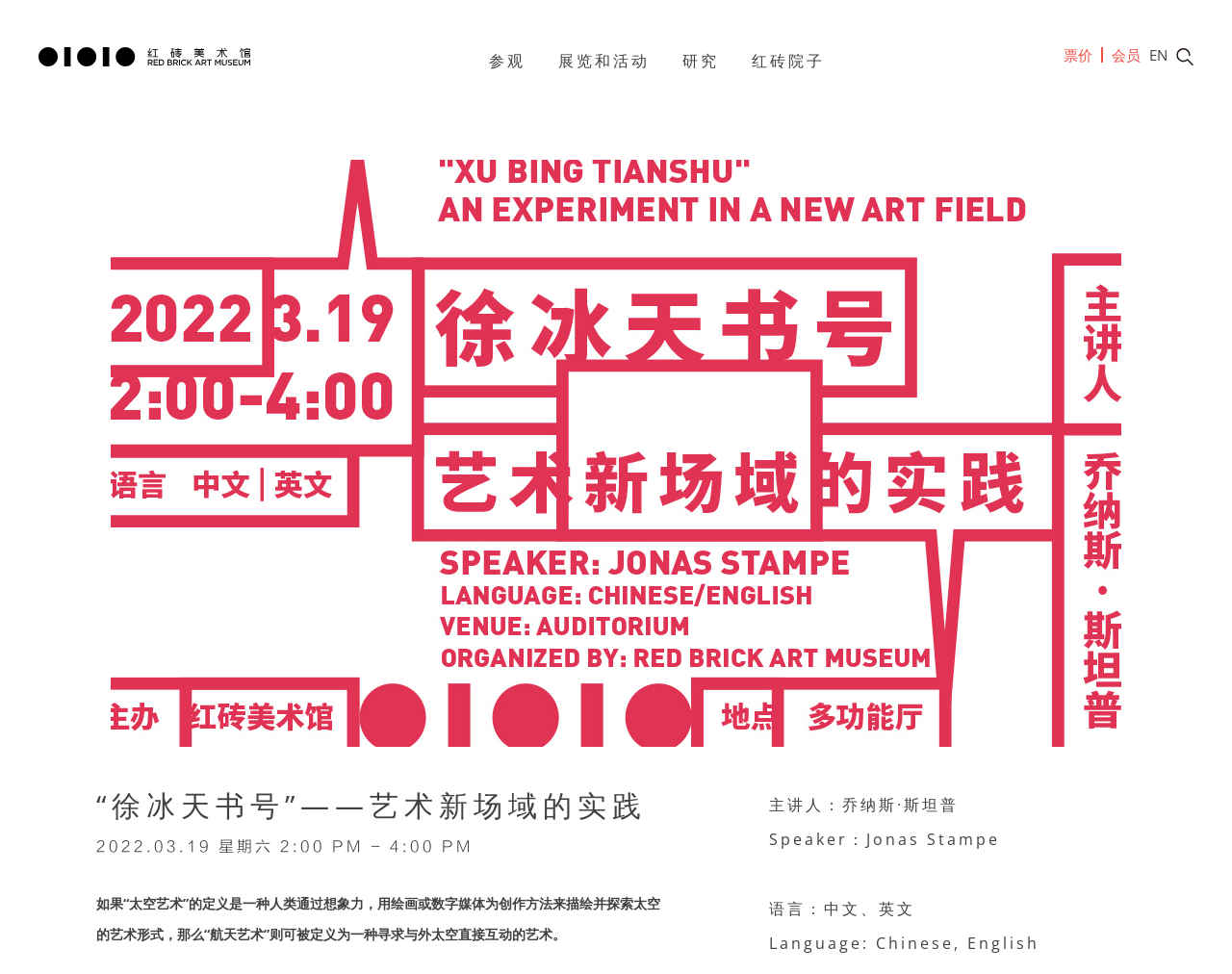What is the language of the event?
Answer the question with as much detail as you can, using the image as a reference.

The language of the event can be found in the description of the event, where it is written as '语言：中文、英文' or 'Language: Chinese, English'. This indicates that the event will be conducted in both Chinese and English.